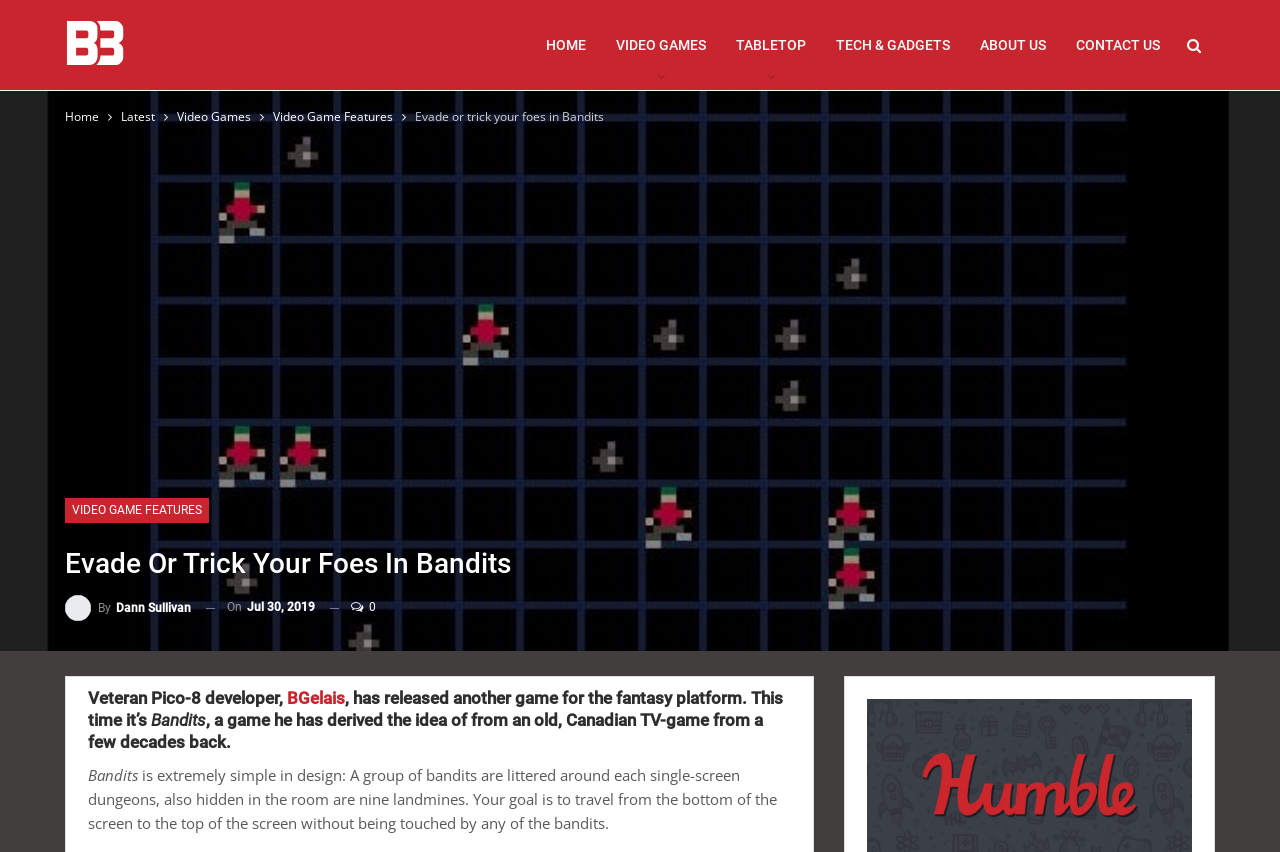When was the article published?
Using the visual information from the image, give a one-word or short-phrase answer.

Jul 30, 2019